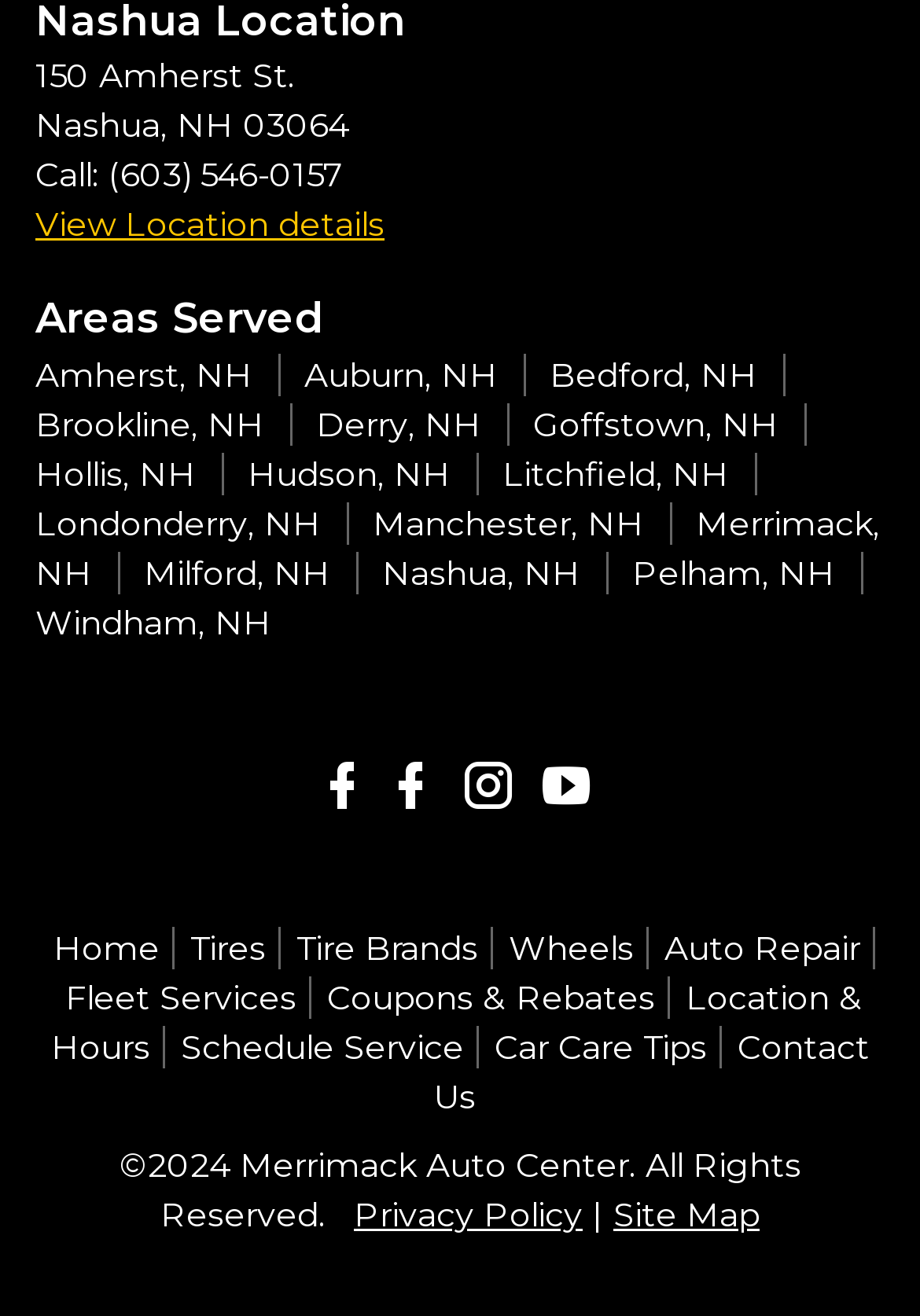Provide the bounding box coordinates of the HTML element described by the text: "Wheels".

[0.545, 0.704, 0.701, 0.736]